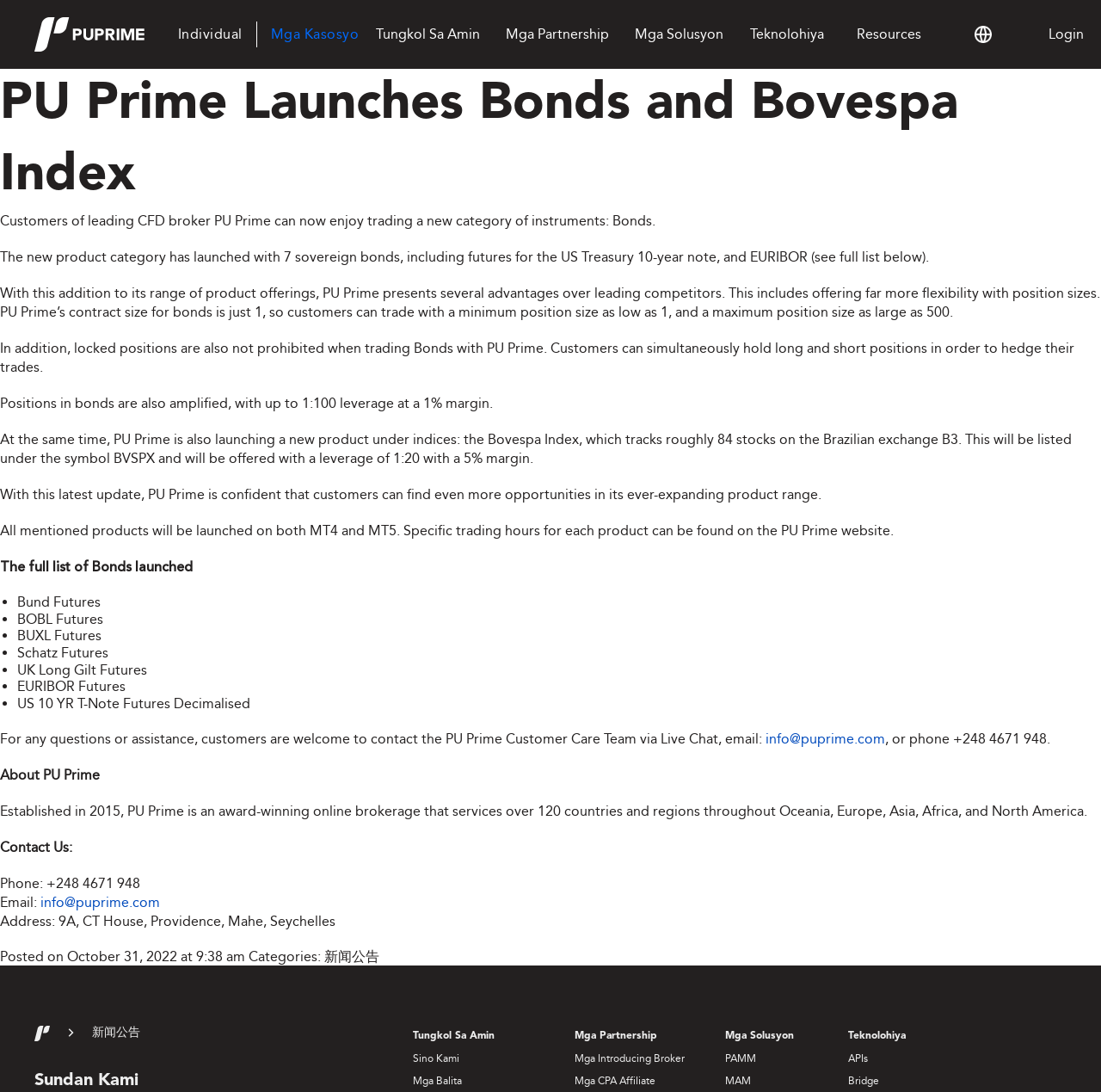Answer the question in one word or a short phrase:
What is the new product category launched by PU Prime?

Bonds